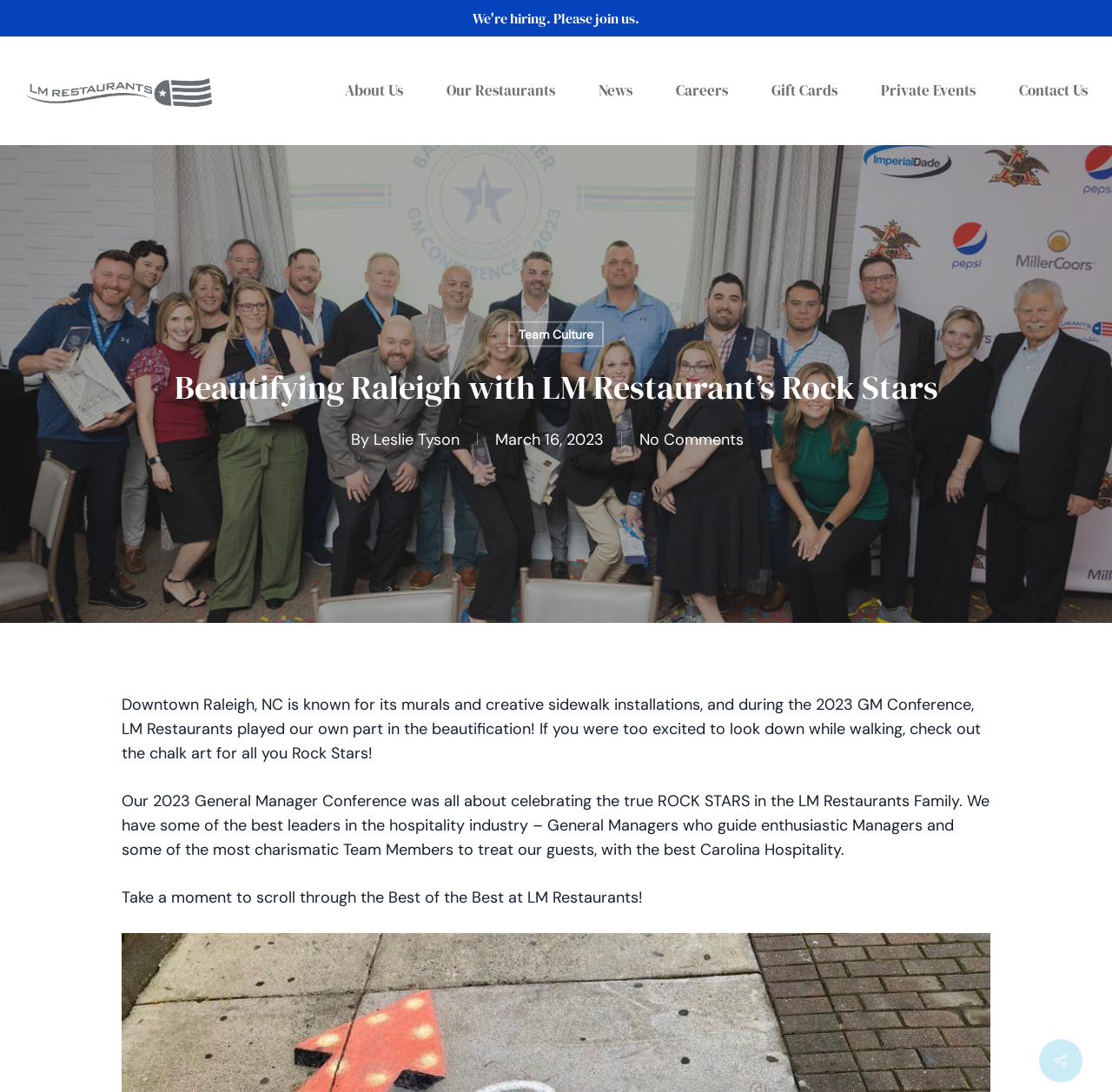Provide a thorough description of the webpage's content and layout.

The webpage is about LM Restaurants, with a focus on their role in beautifying Raleigh. At the top, there is a navigation menu with links to "About Us", "Our Restaurants", "News", "Careers", "Gift Cards", "Private Events", and "Contact Us". Below this menu, there is a prominent heading that reads "Beautifying Raleigh with LM Restaurant’s Rock Stars". 

To the left of the heading, there is a link to "LM Restaurants" accompanied by an image with the same name. Below the heading, there is a byline with the author's name, "Leslie Tyson", and the date "March 16, 2023". 

The main content of the page is divided into three paragraphs. The first paragraph describes how LM Restaurants contributed to the beautification of Downtown Raleigh during the 2023 GM Conference. The second paragraph celebrates the General Managers of LM Restaurants, calling them "ROCK STARS" in the hospitality industry. The third paragraph invites readers to scroll through the best of the best at LM Restaurants.

There are also several links on the page, including "We're hiring. Please join us." at the top, "Team Culture" in the middle, and "No Comments" below the main content. At the very bottom of the page, there is a link with an icon, likely a social media link.